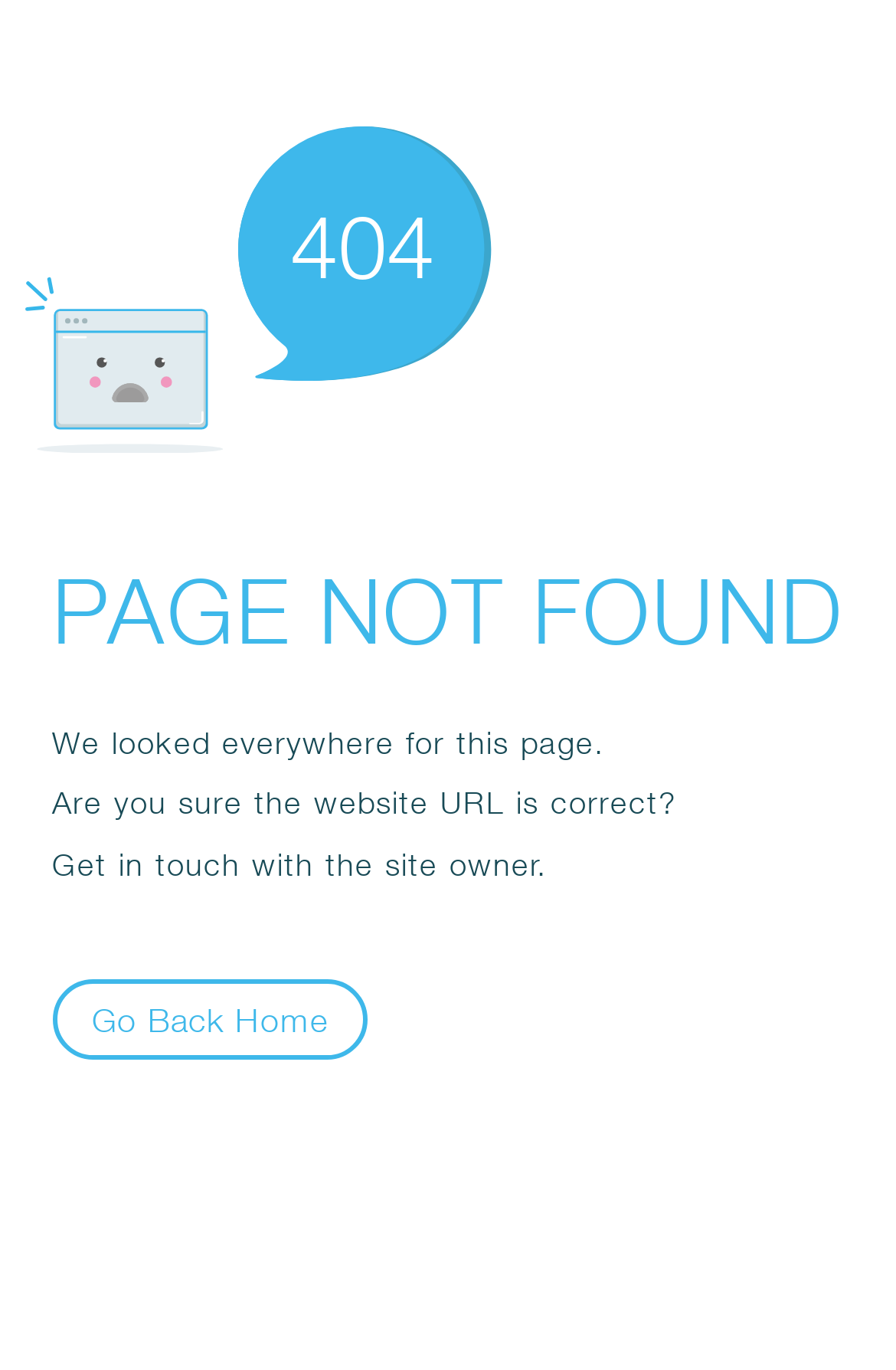Give the bounding box coordinates for the element described by: "Go Back Home".

[0.058, 0.715, 0.411, 0.774]